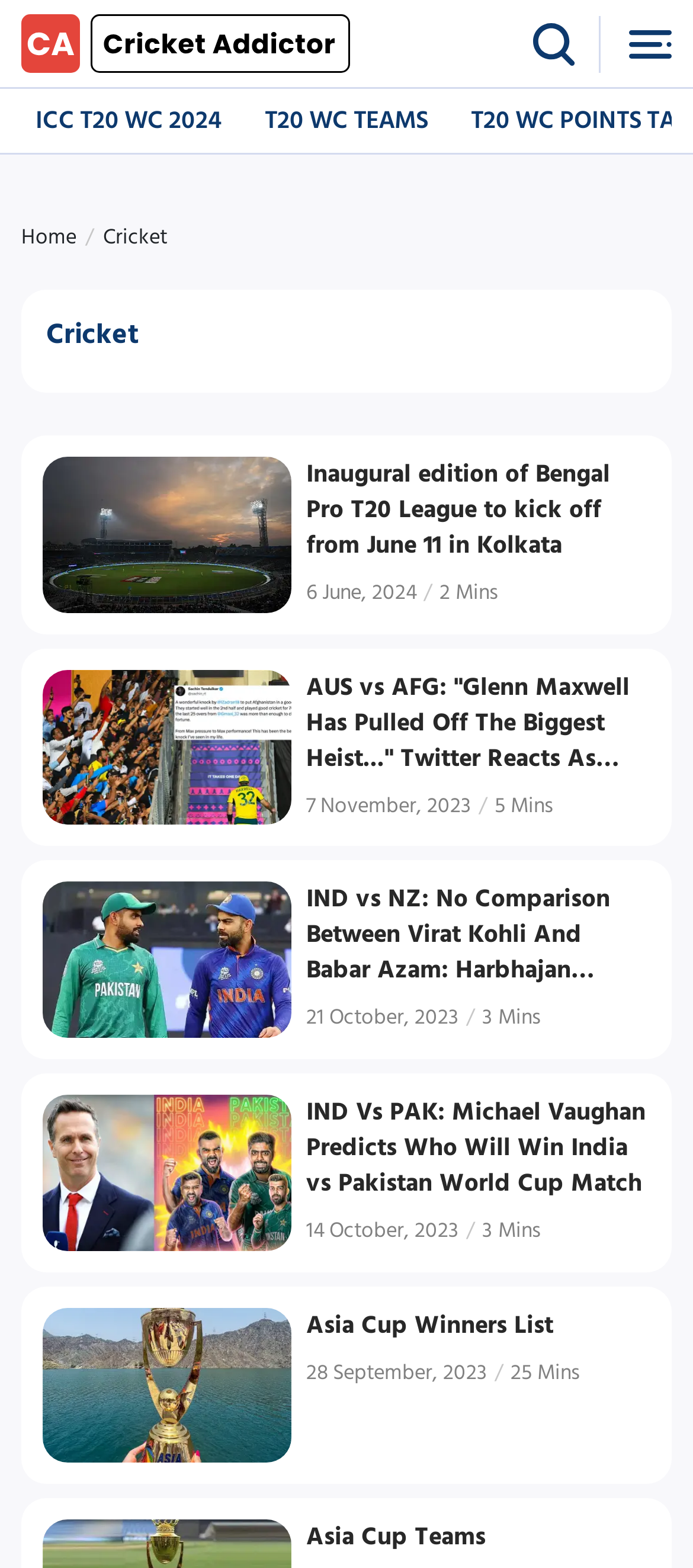Provide the bounding box coordinates of the HTML element this sentence describes: "Asia Cup Teams".

[0.442, 0.969, 0.821, 0.992]